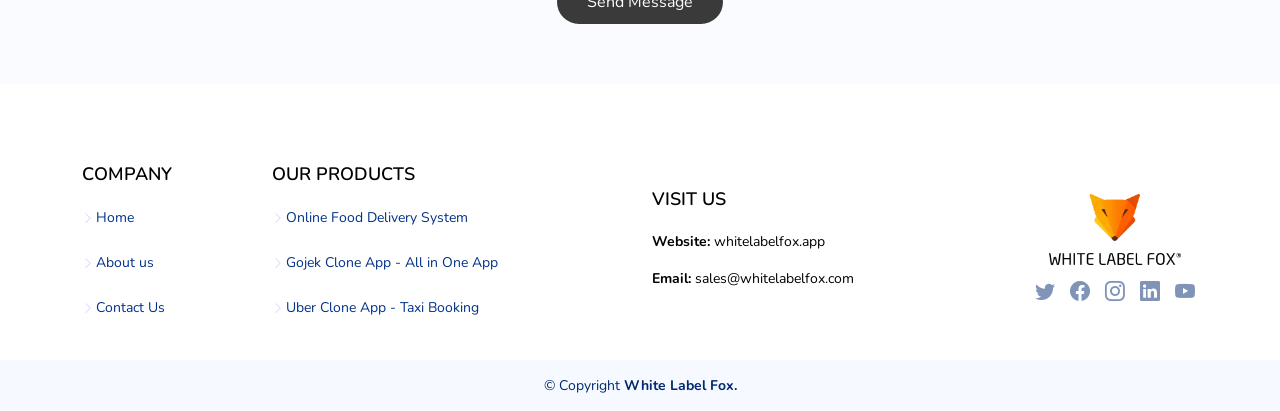Determine the bounding box for the described UI element: "whitelabelfox.app".

[0.558, 0.564, 0.645, 0.611]